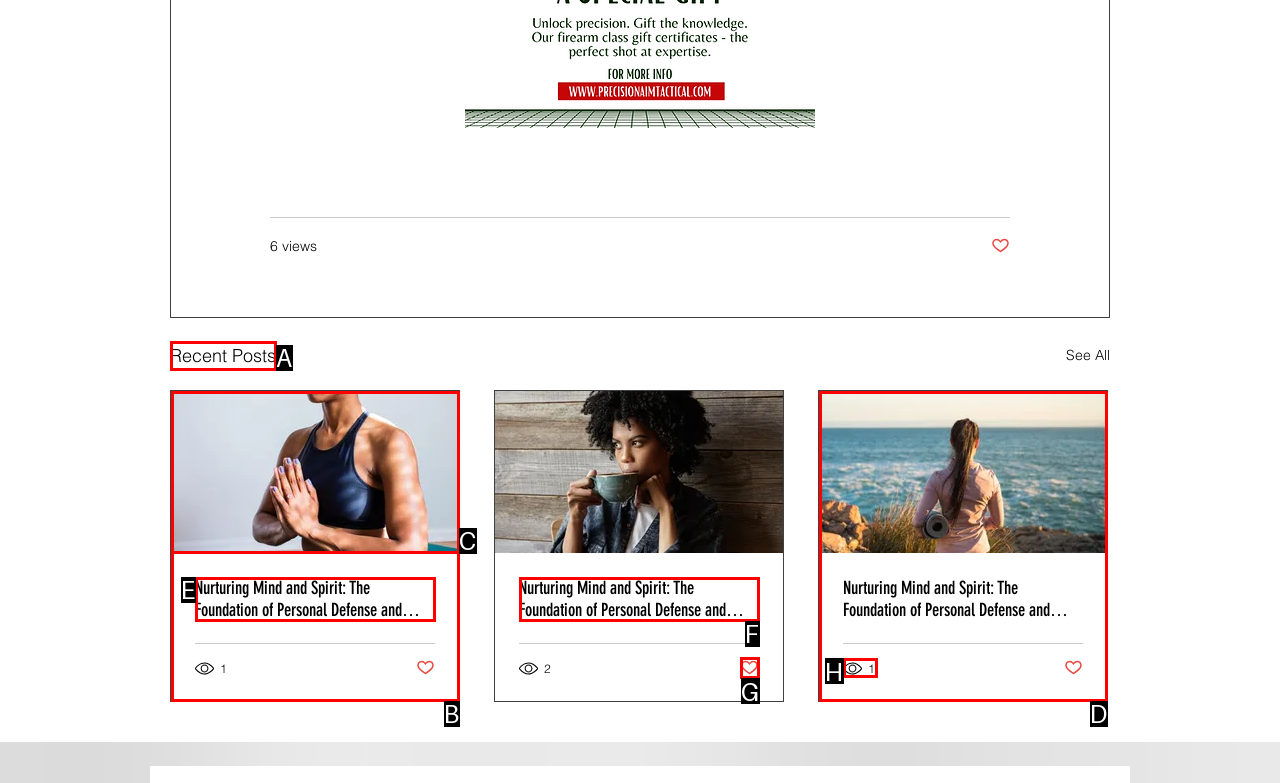Indicate the HTML element that should be clicked to perform the task: View the 'Recent Posts' Reply with the letter corresponding to the chosen option.

A